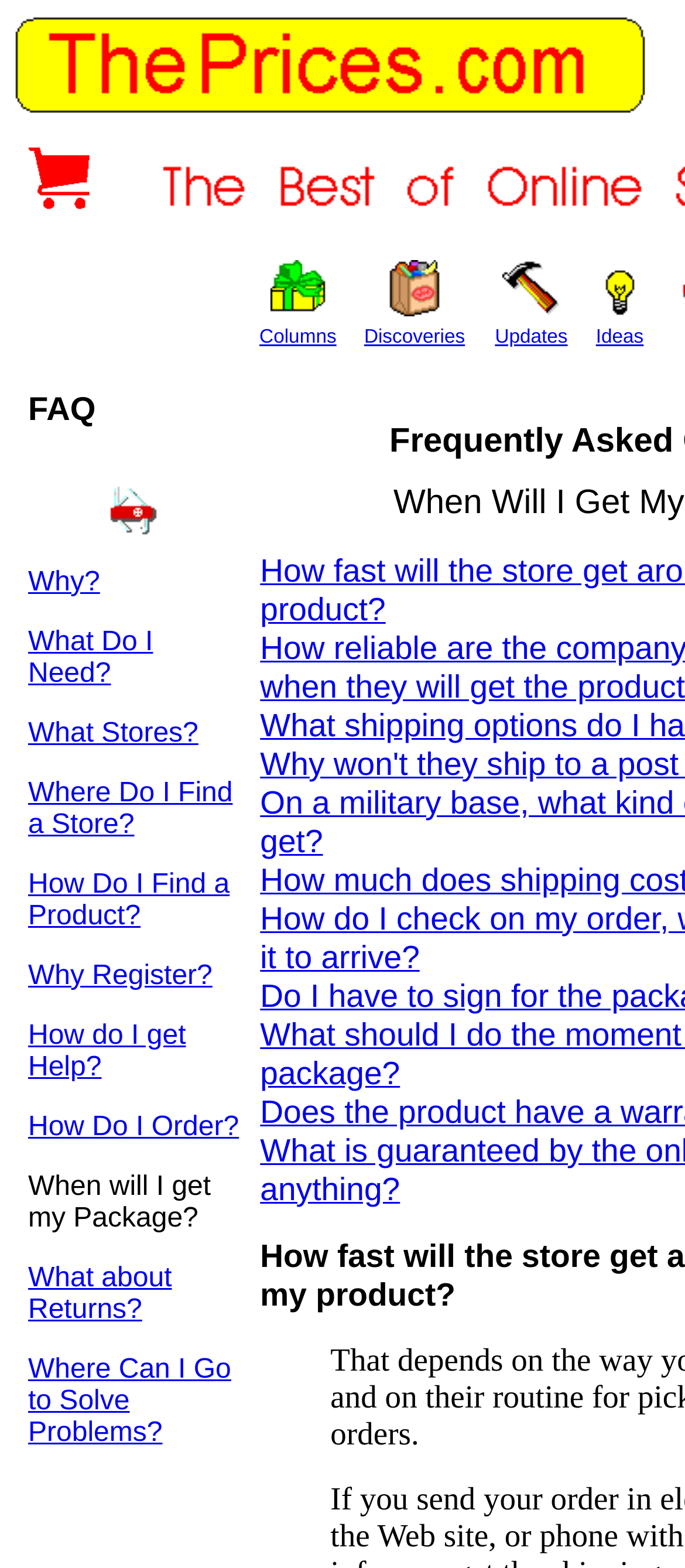What is the first FAQ question?
Look at the image and provide a detailed response to the question.

I looked at the FAQ section of the webpage and found that the first question is 'Why?'.